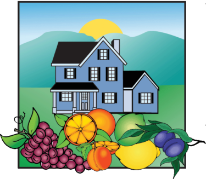What is the profession of Mary Pope-Handy?
Refer to the image and provide a thorough answer to the question.

The caption associates the logo with Mary Pope-Handy, a realtor and blogger, reflecting her connection to real estate within Silicon Valley, particularly in showcasing properties that embrace the area's natural beauty and community spirit.